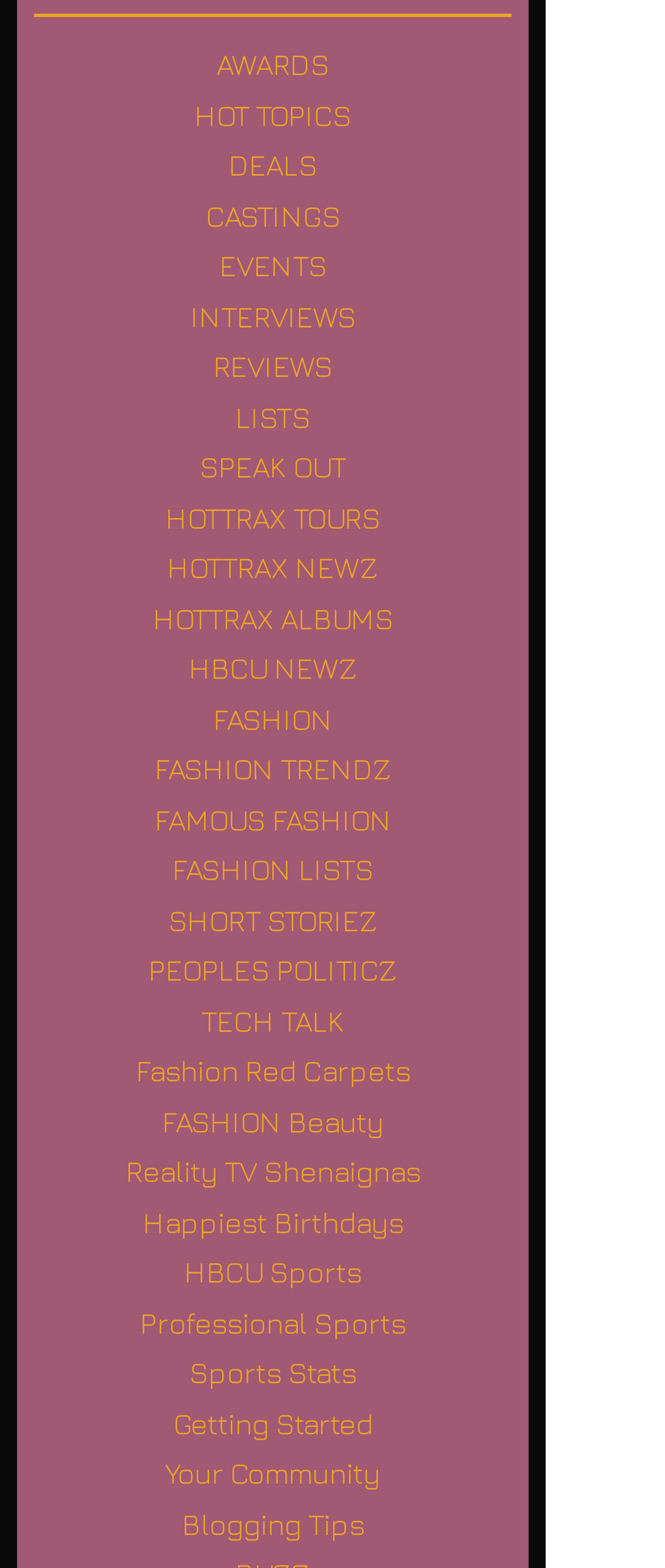Determine the bounding box coordinates for the clickable element required to fulfill the instruction: "Check out HAPPY BIRTHDAYS". Provide the coordinates as four float numbers between 0 and 1, i.e., [left, top, right, bottom].

[0.051, 0.765, 0.769, 0.797]